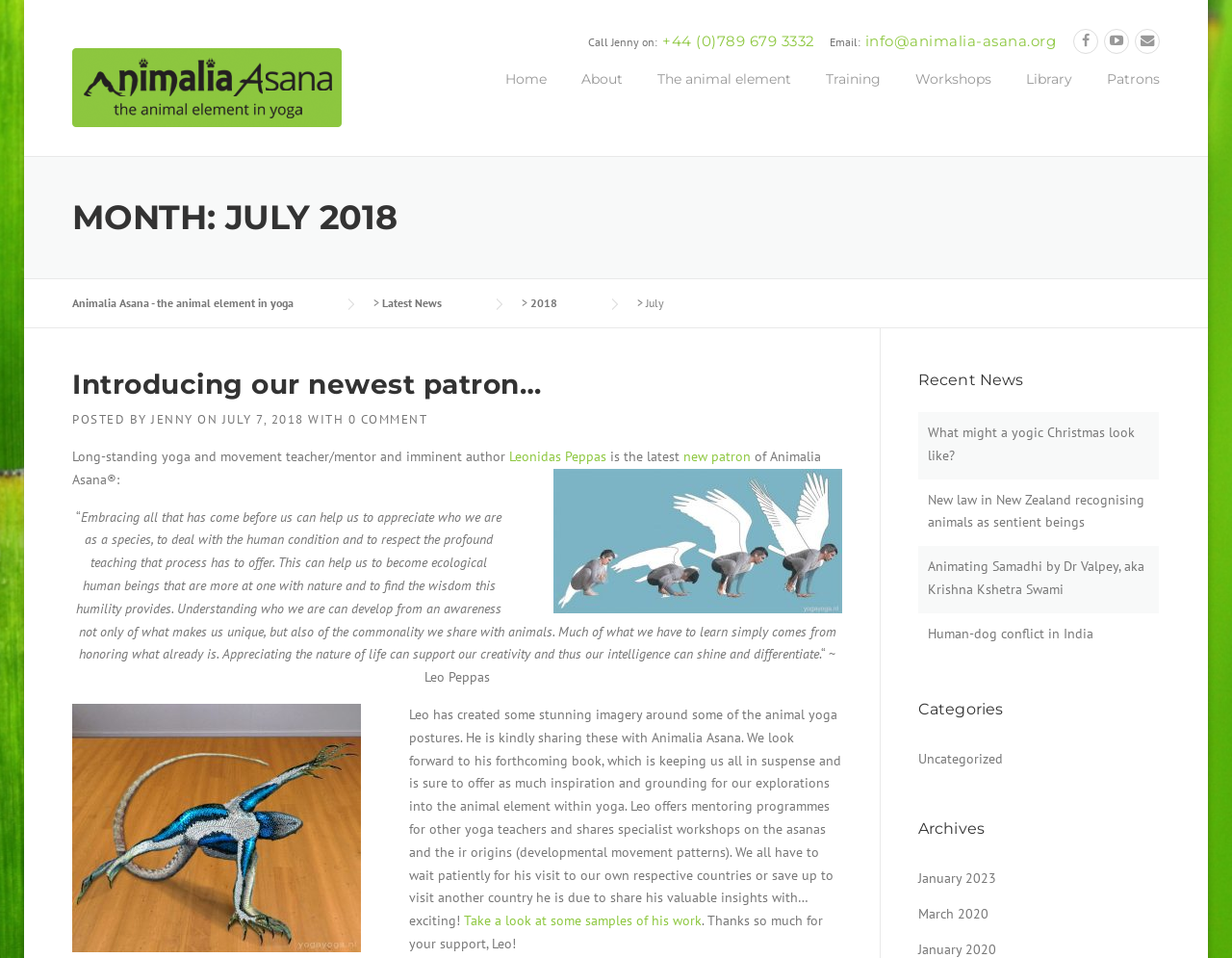Can you specify the bounding box coordinates of the area that needs to be clicked to fulfill the following instruction: "Click on 'Home'"?

[0.396, 0.071, 0.458, 0.125]